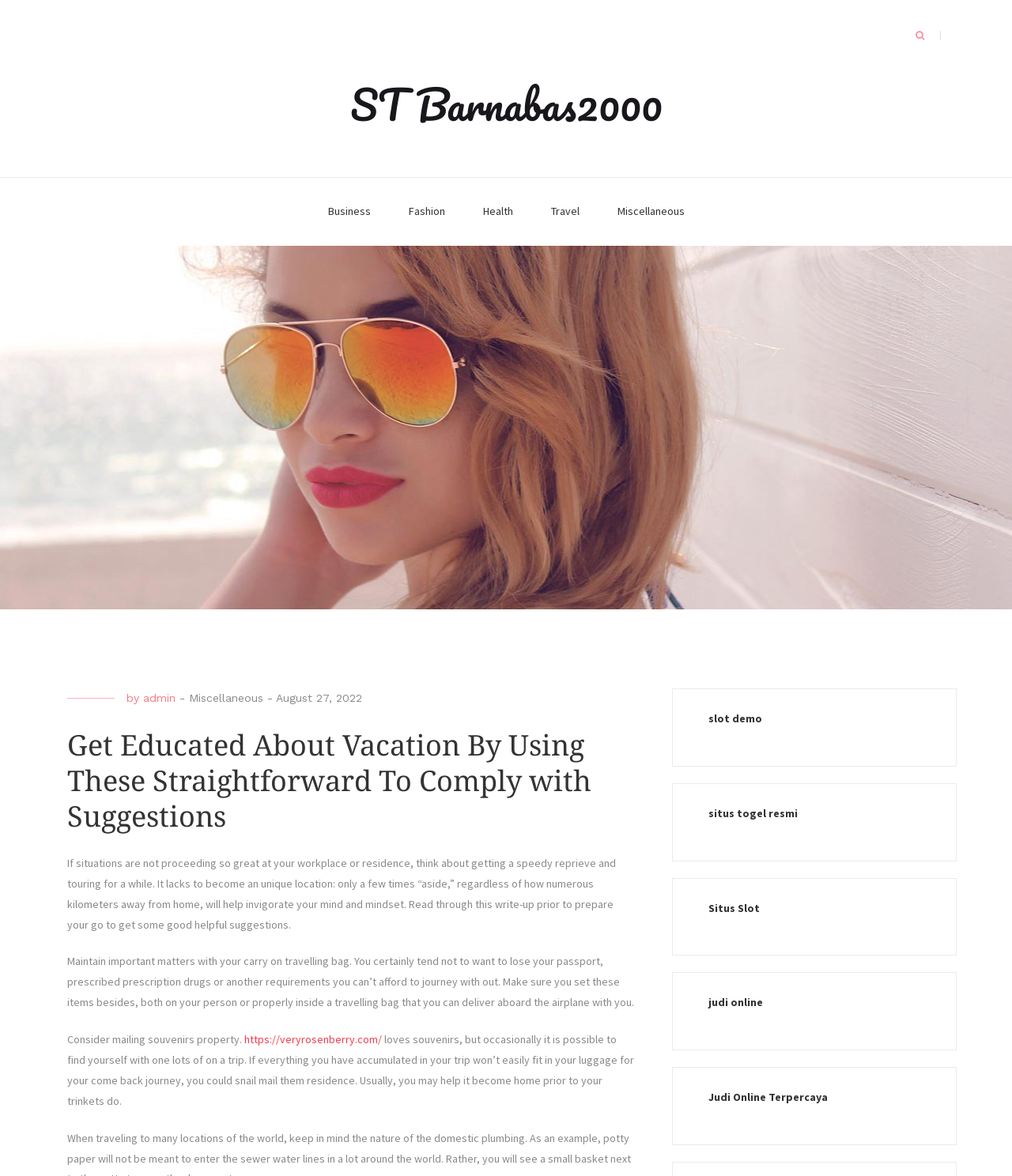Please identify the bounding box coordinates of the clickable element to fulfill the following instruction: "read about Travel". The coordinates should be four float numbers between 0 and 1, i.e., [left, top, right, bottom].

[0.544, 0.151, 0.572, 0.209]